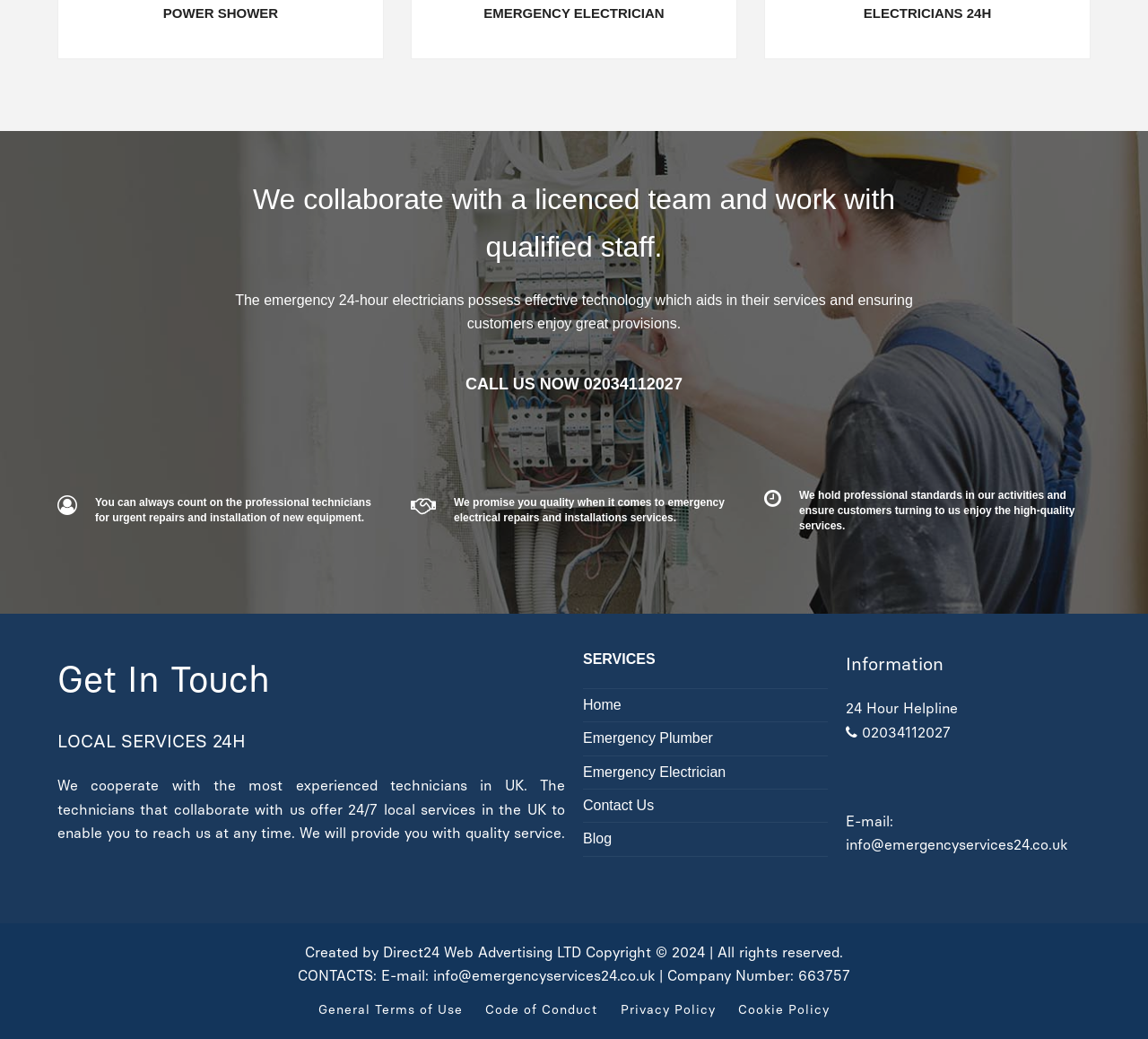Identify the bounding box coordinates for the element you need to click to achieve the following task: "Click on 'CALL US NOW 02034112027'". The coordinates must be four float values ranging from 0 to 1, formatted as [left, top, right, bottom].

[0.406, 0.363, 0.594, 0.378]